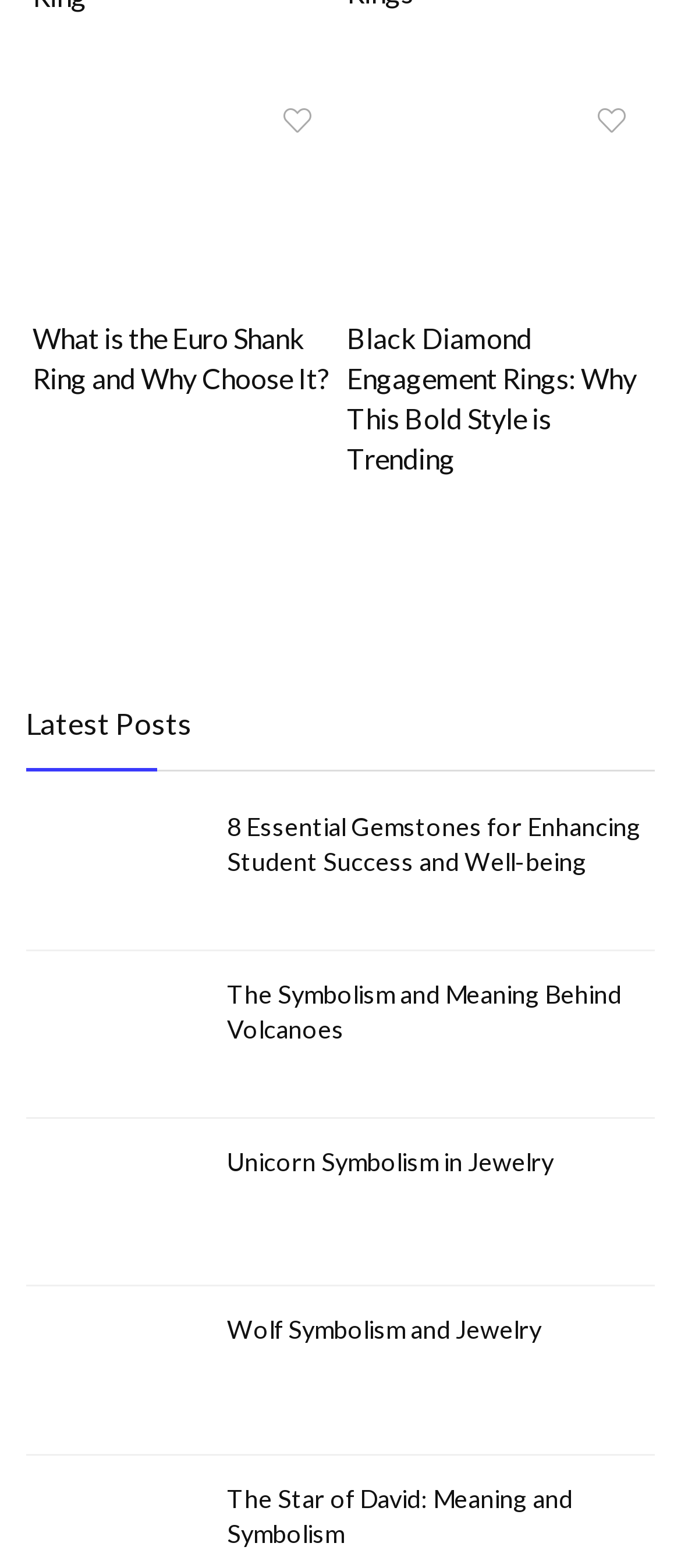Please provide a detailed answer to the question below by examining the image:
What is the theme of the image with the description 'volcano'?

The image with the description 'volcano' is related to symbolism, as indicated by the heading 'The Symbolism and Meaning Behind Volcanoes'.